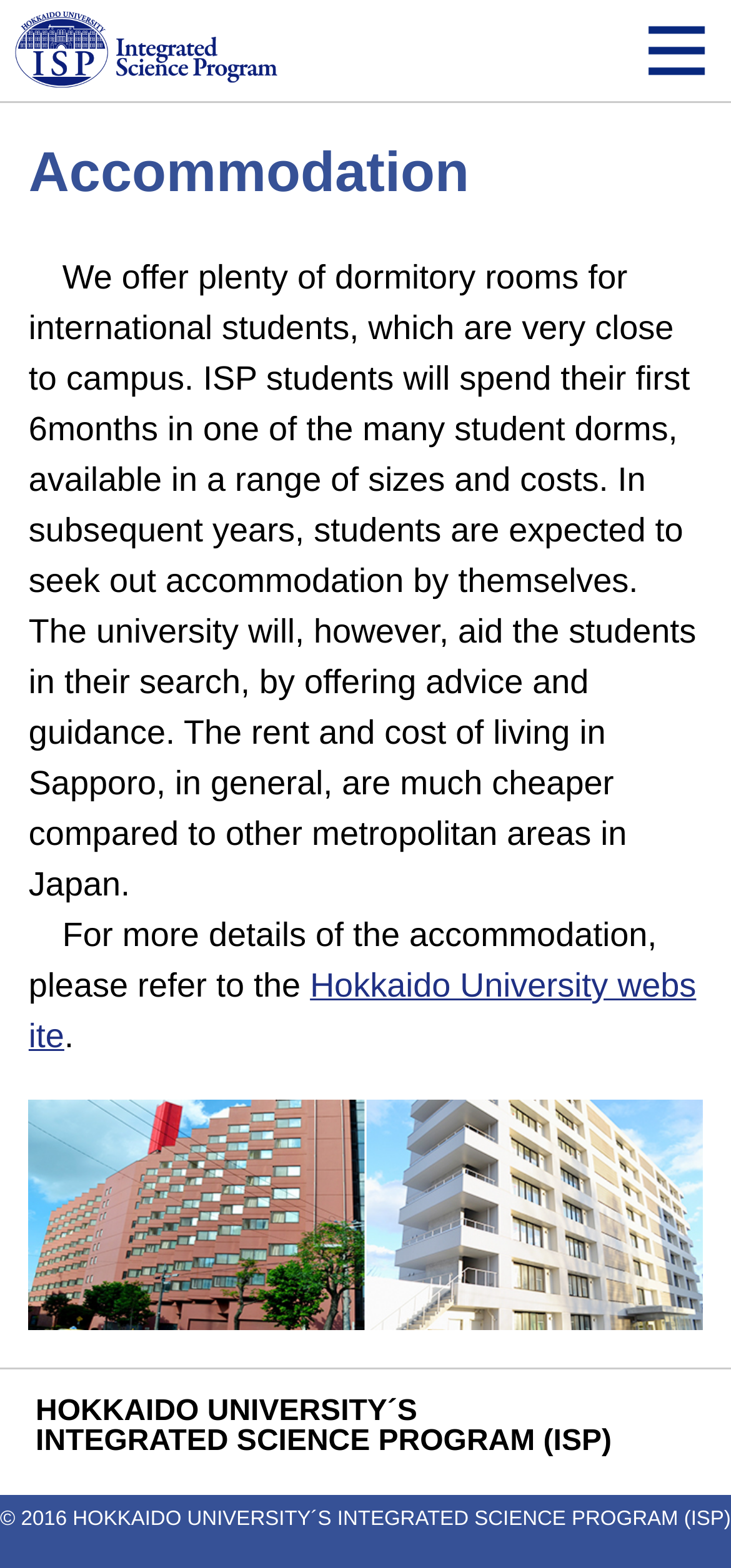Where can students find more details about accommodation?
Please provide a single word or phrase in response based on the screenshot.

Hokkaido University website